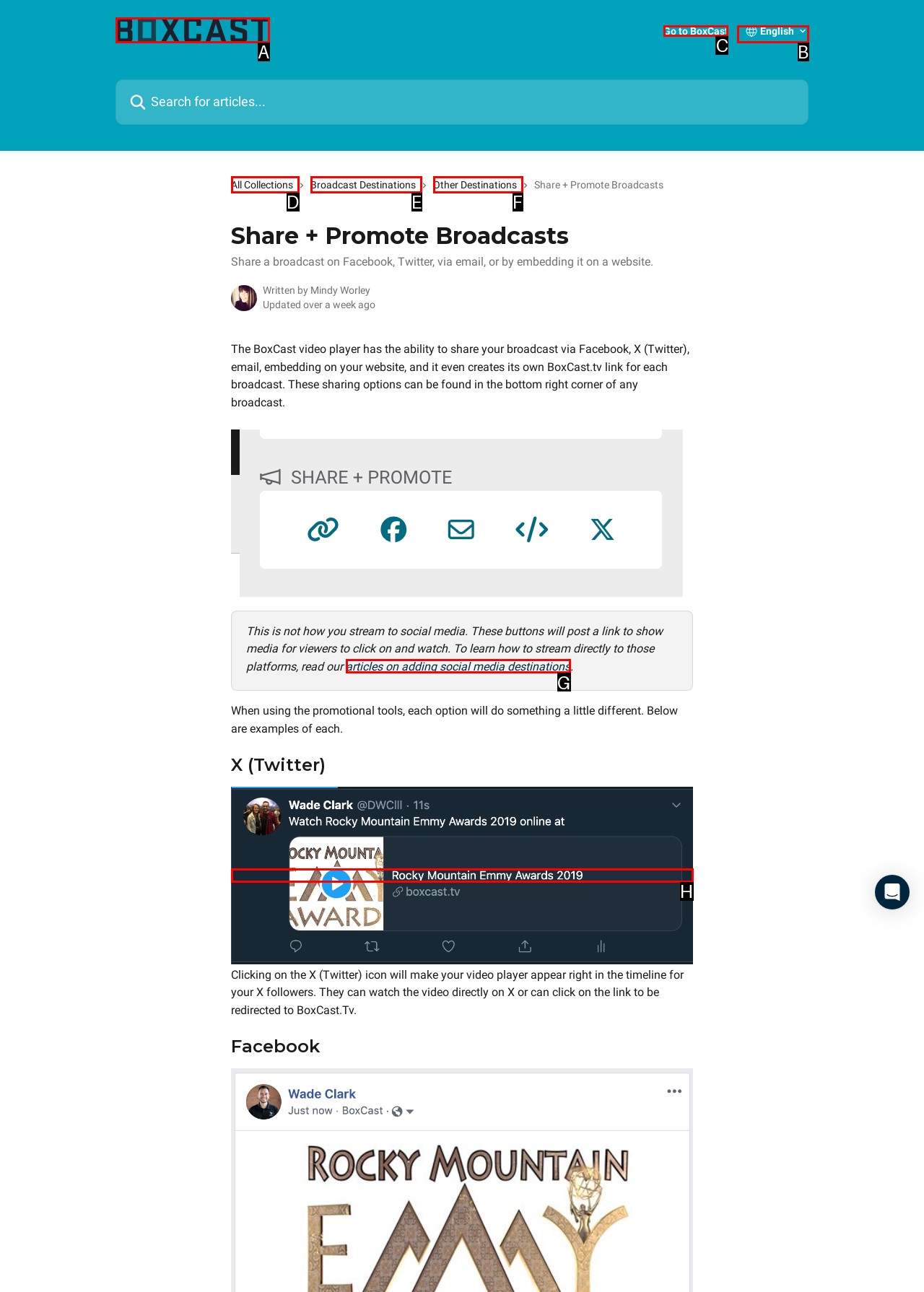Choose the HTML element that should be clicked to accomplish the task: Go to BoxCast. Answer with the letter of the chosen option.

C